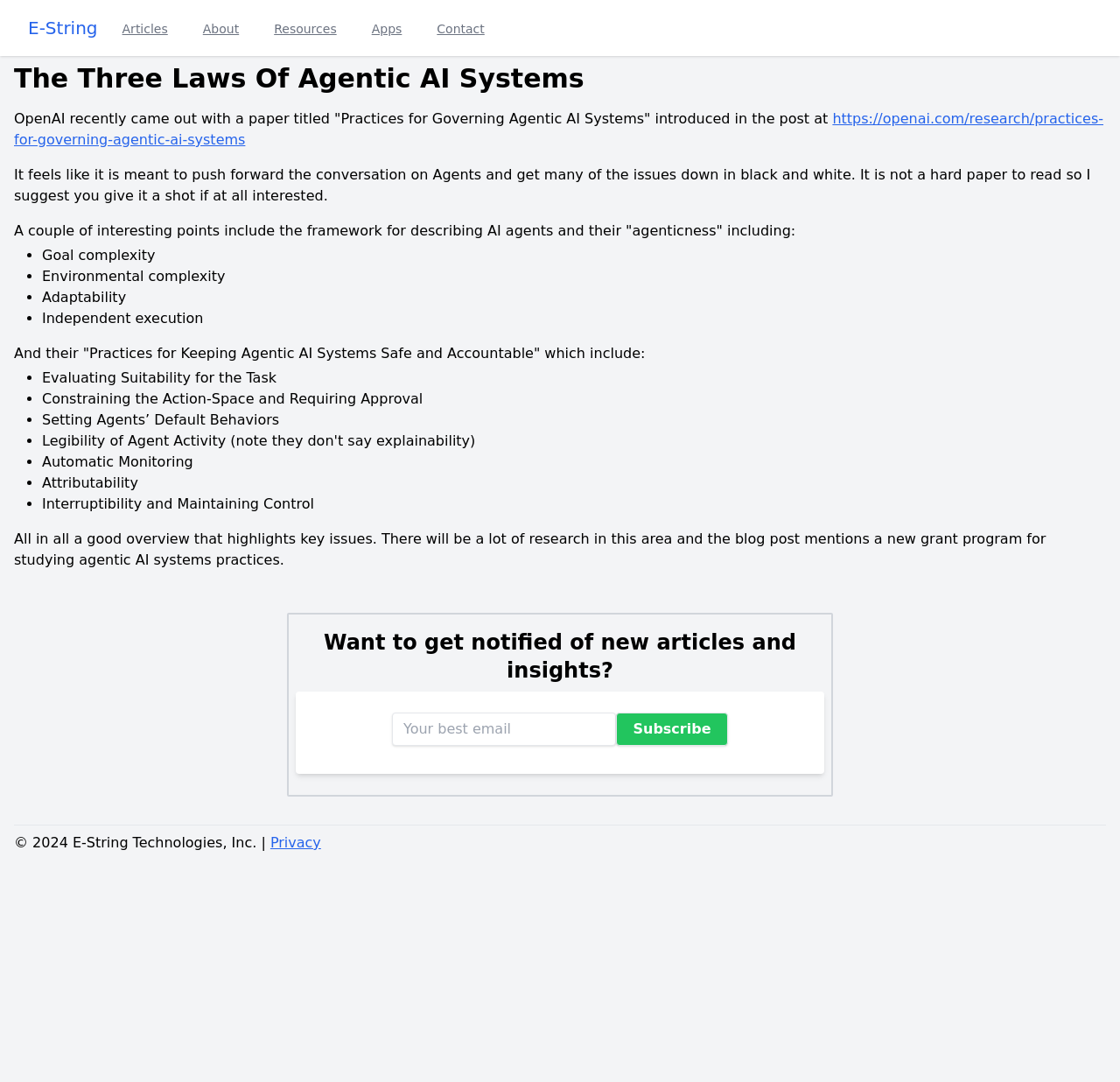What is the purpose of the textbox?
Using the details shown in the screenshot, provide a comprehensive answer to the question.

I found a textbox with a label 'Your best email' and a button 'Subscribe' next to it, which suggests that the purpose of the textbox is to enter an email address to subscribe to something.